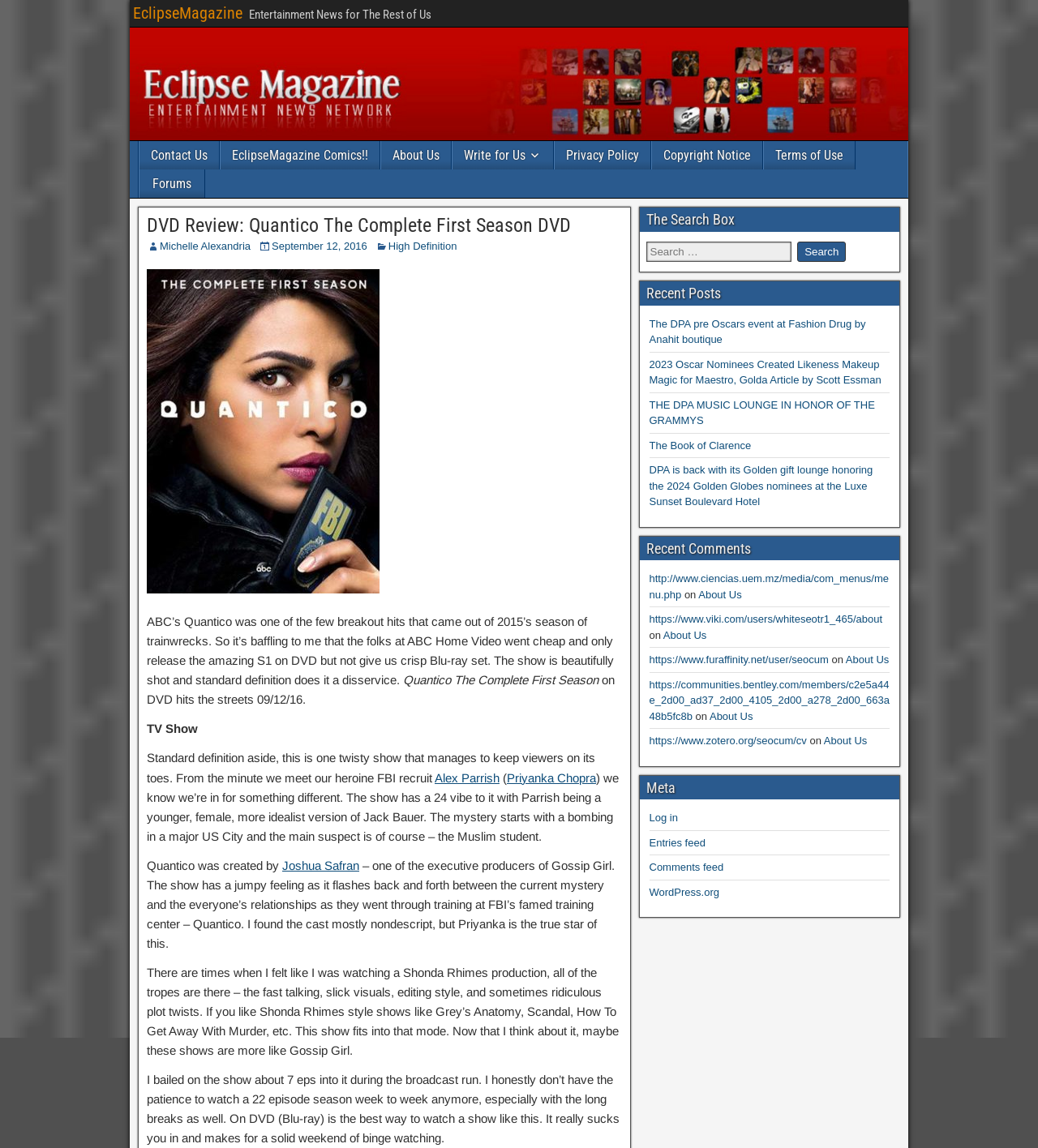Please find the bounding box coordinates of the element that you should click to achieve the following instruction: "Visit the EclipseMagazine Comics page". The coordinates should be presented as four float numbers between 0 and 1: [left, top, right, bottom].

[0.212, 0.123, 0.366, 0.148]